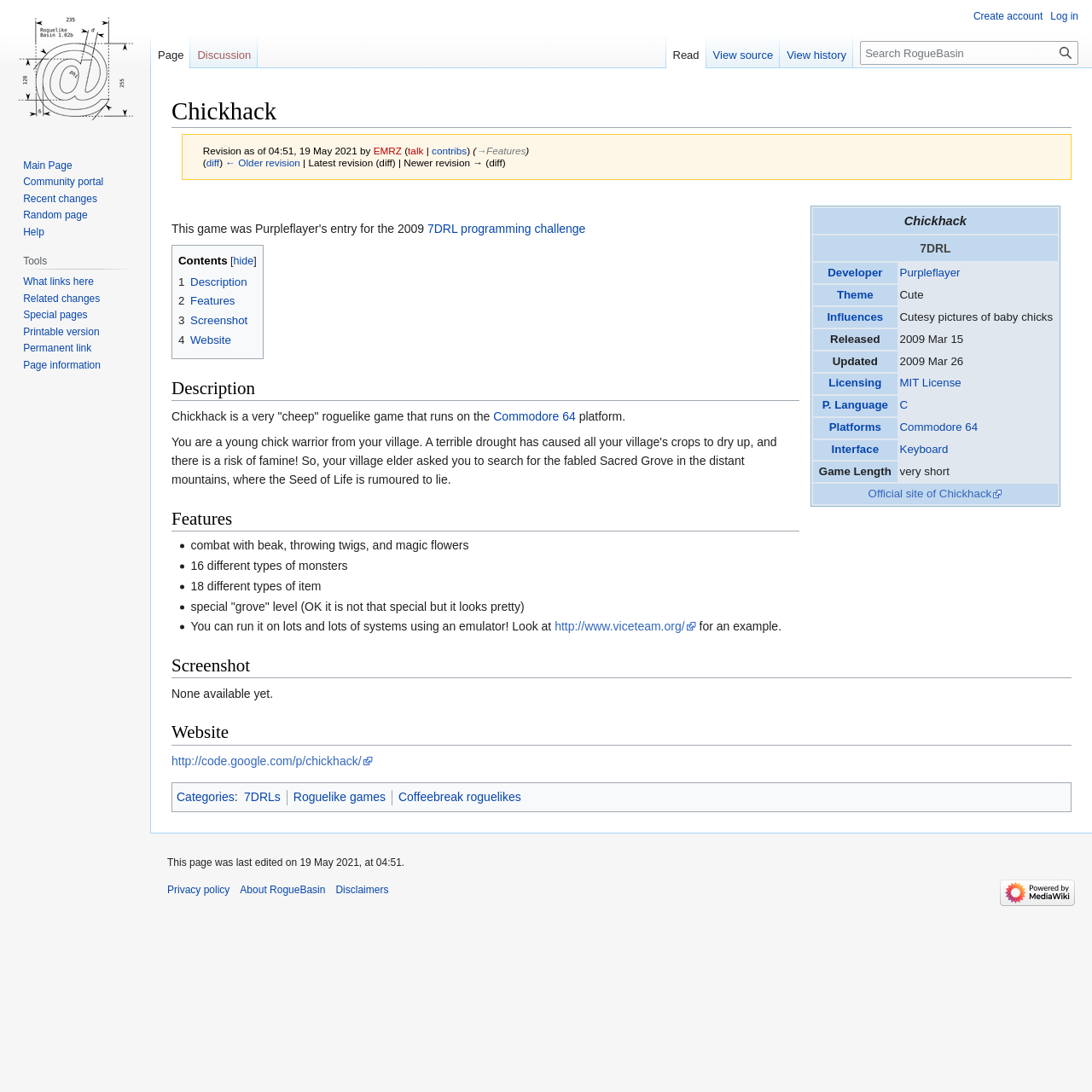Determine the bounding box coordinates of the region to click in order to accomplish the following instruction: "Click on the link to view the features of Chickhack". Provide the coordinates as four float numbers between 0 and 1, specifically [left, top, right, bottom].

[0.436, 0.133, 0.482, 0.143]